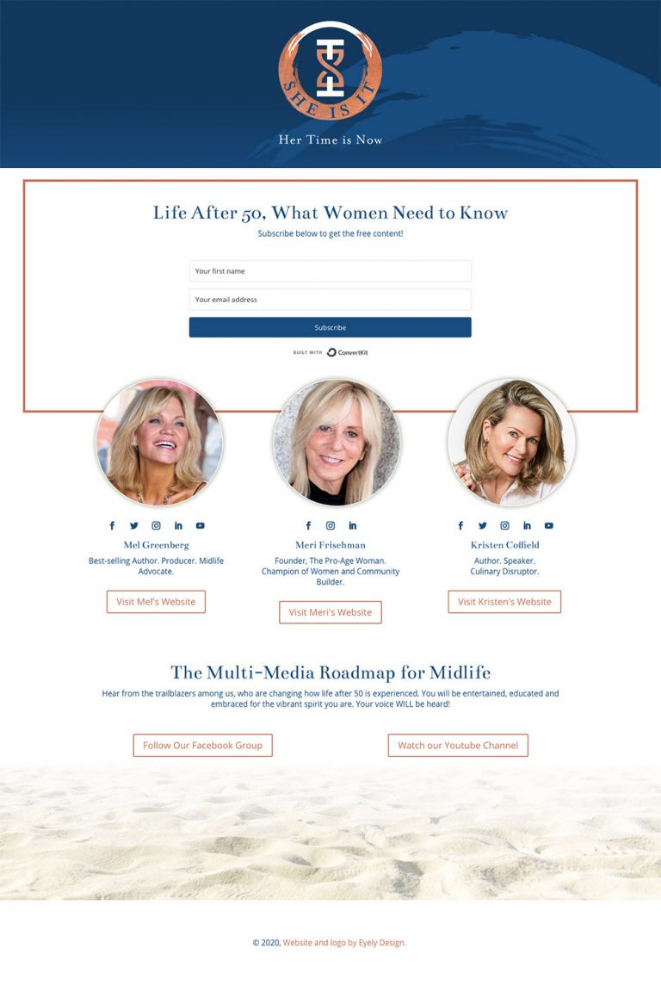Summarize the image with a detailed description that highlights all prominent details.

The image features a vibrant and inviting website design for "She Is It," a platform focused on empowering women in their midlife. The top section showcases the tagline "Her Time is Now" along with an emblem, symbolizing strength and community. Below, a striking call-to-action invites visitors to subscribe and access valuable content, emphasizing themes relevant to women over 50. 

Three prominent women, identified as Mel Greenberg, Meri Frishman, and Kristen Coifield, are depicted in round profile images, each accompanied by a brief description highlighting their roles and expertise—ranging from authors and advocates to community builders. This creates a welcoming atmosphere that encourages connection and engagement, promoting a sense of solidarity among women navigating this life stage. The overall design balances professional and approachable aesthetics, ensuring that visitors feel inspired and supported.